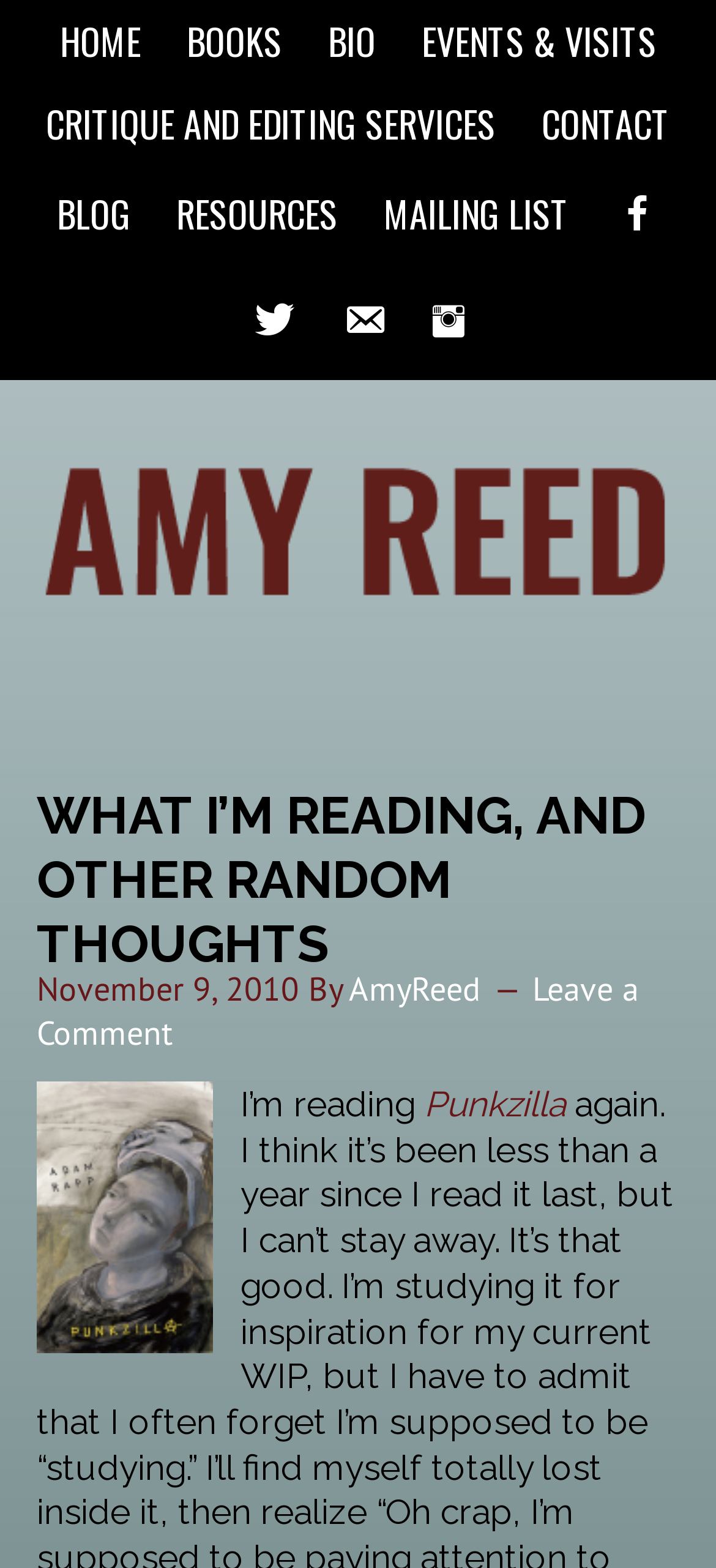Please answer the following question using a single word or phrase: 
What is the book being read?

Punkzilla